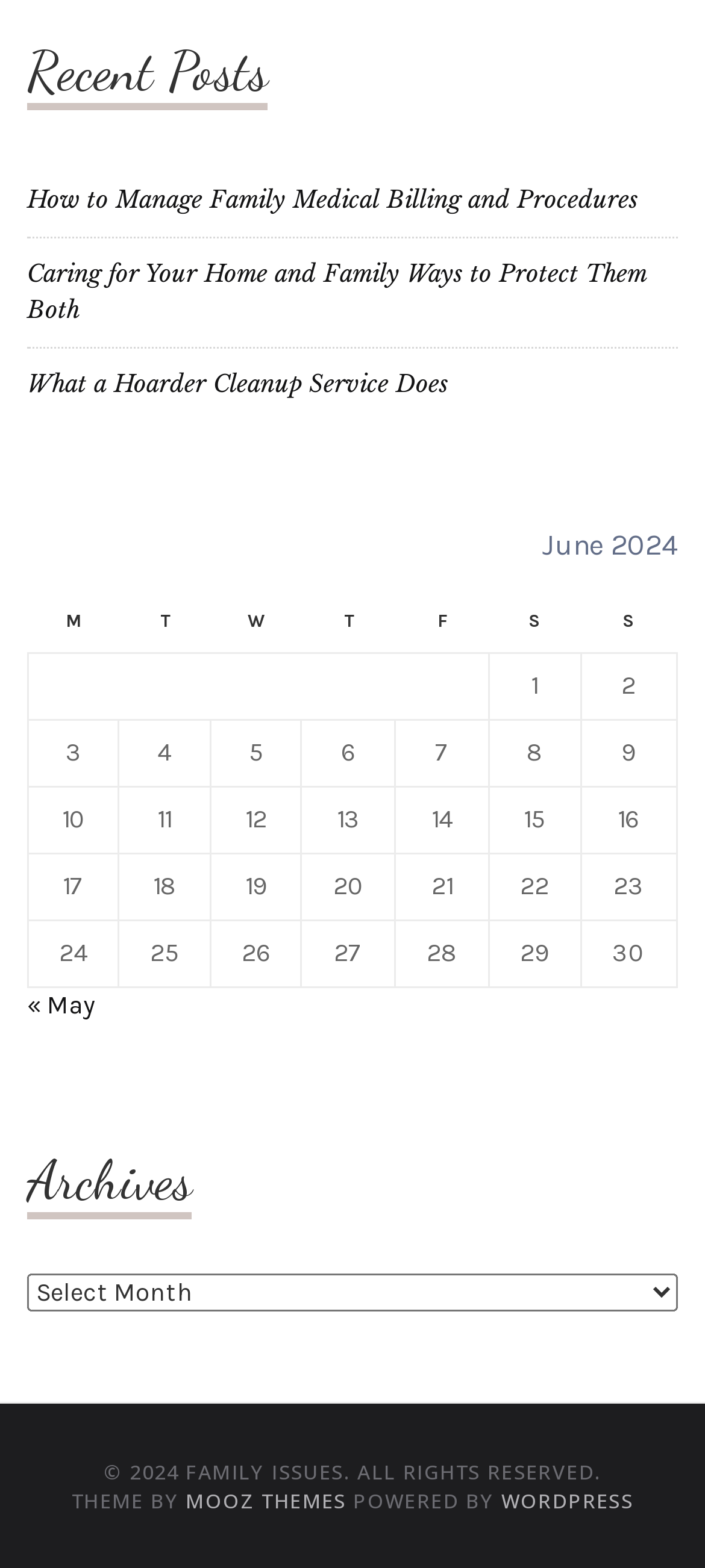Given the element description "WordPress", identify the bounding box of the corresponding UI element.

[0.711, 0.948, 0.898, 0.965]